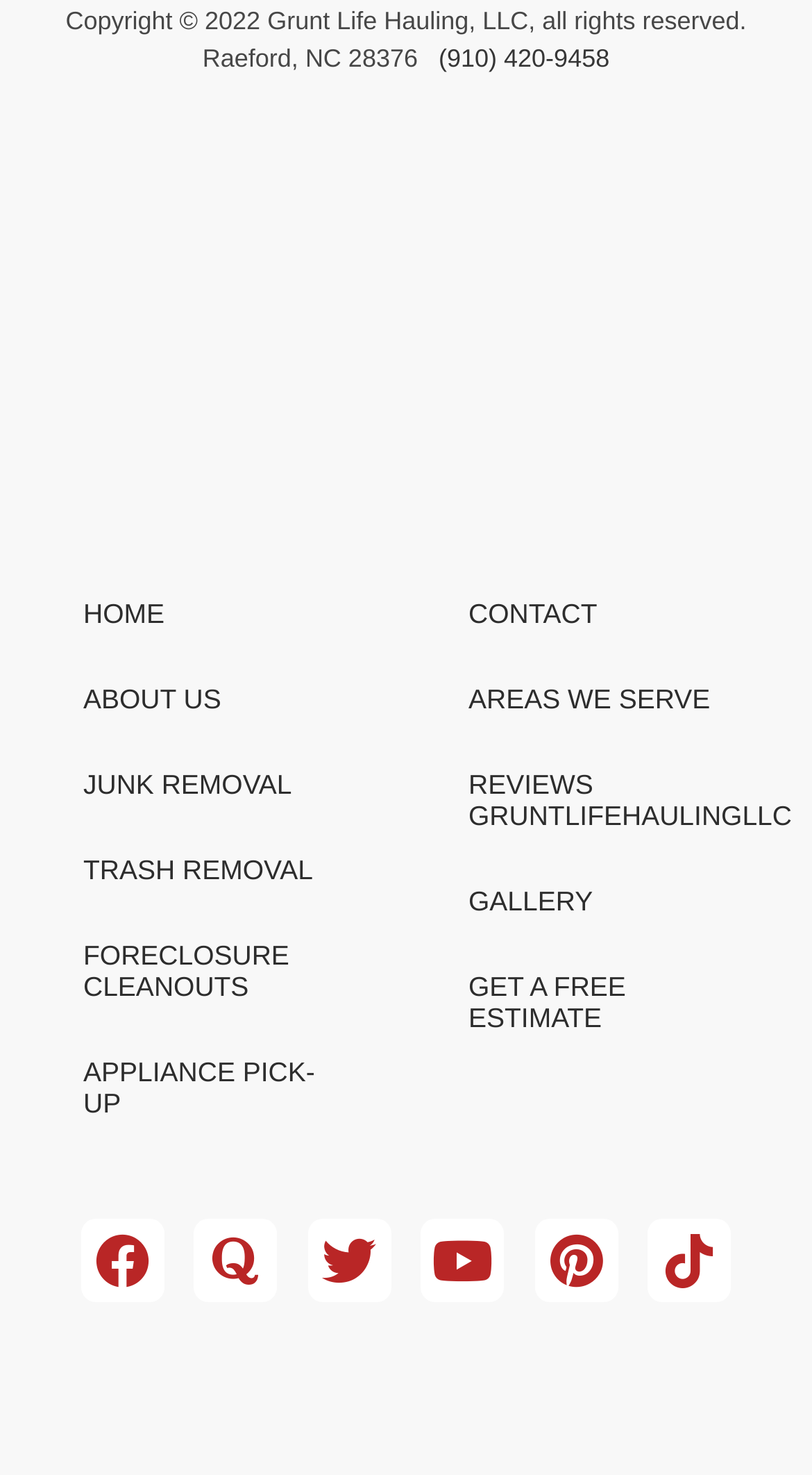What services does the company offer?
From the image, provide a succinct answer in one word or a short phrase.

Junk removal, trash removal, etc.